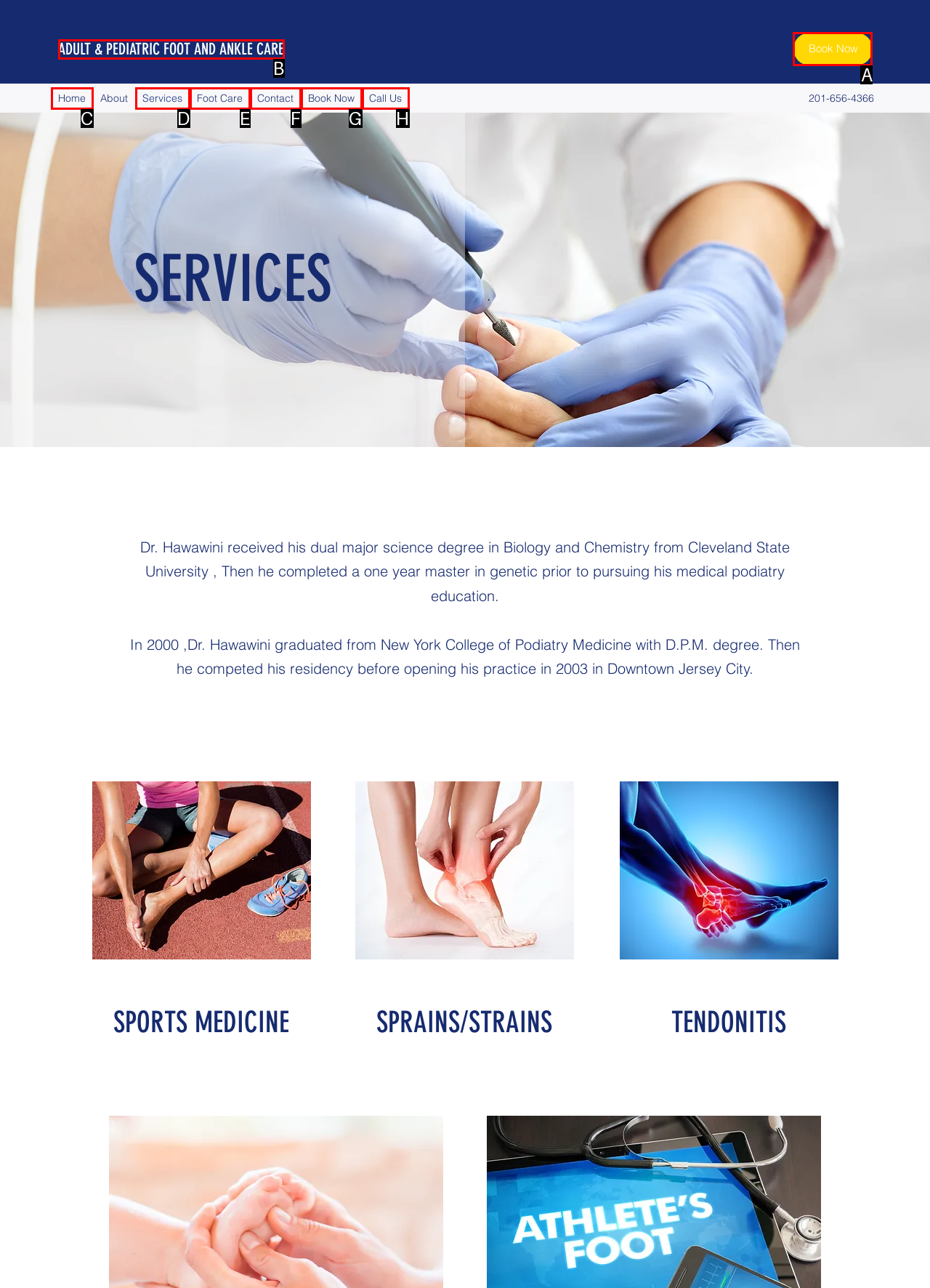Pick the HTML element that should be clicked to execute the task: Click on Book Now
Respond with the letter corresponding to the correct choice.

A